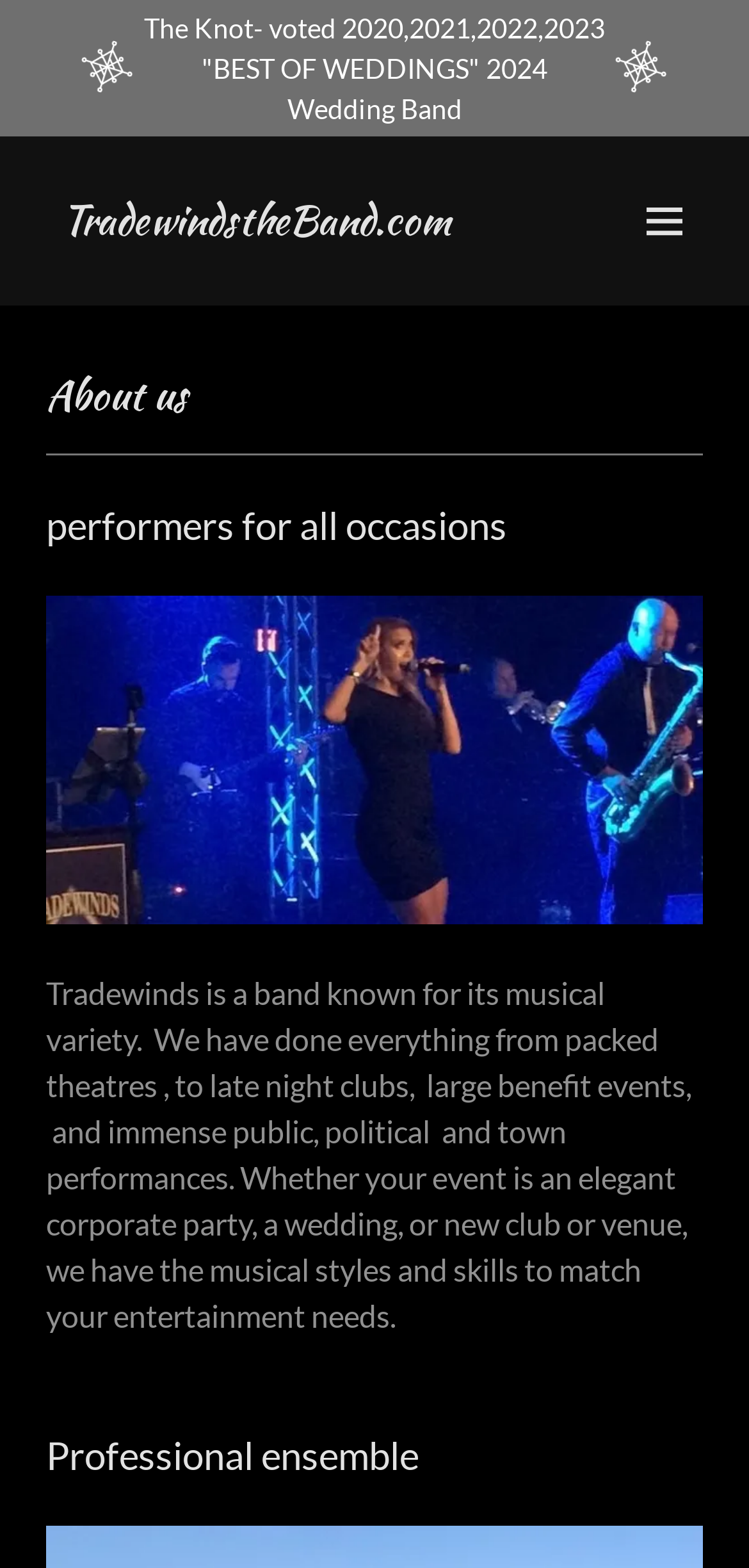What is the purpose of the hamburger icon?
Using the image, give a concise answer in the form of a single word or short phrase.

Site navigation